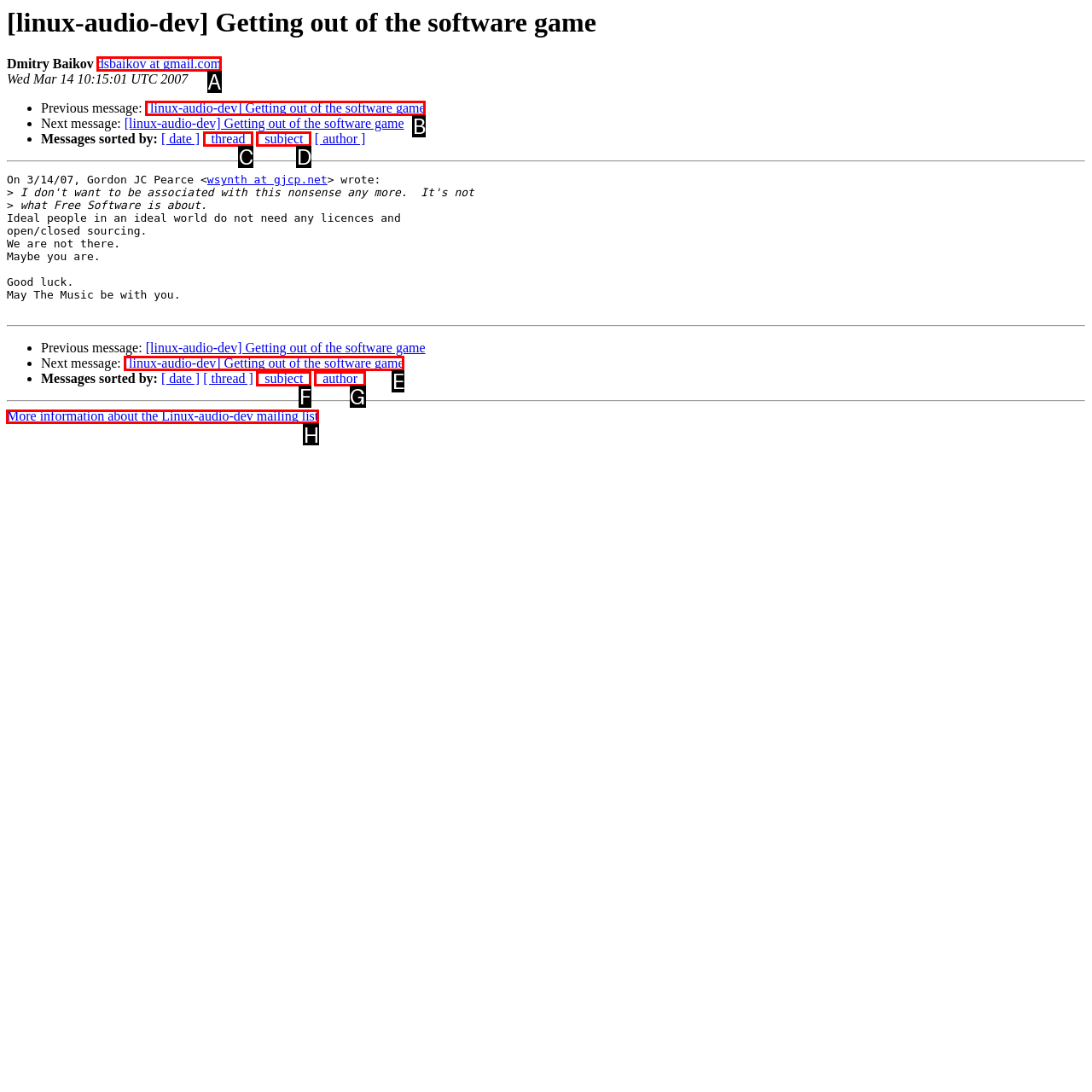Specify which UI element should be clicked to accomplish the task: Visit the Linux-audio-dev mailing list information page. Answer with the letter of the correct choice.

H